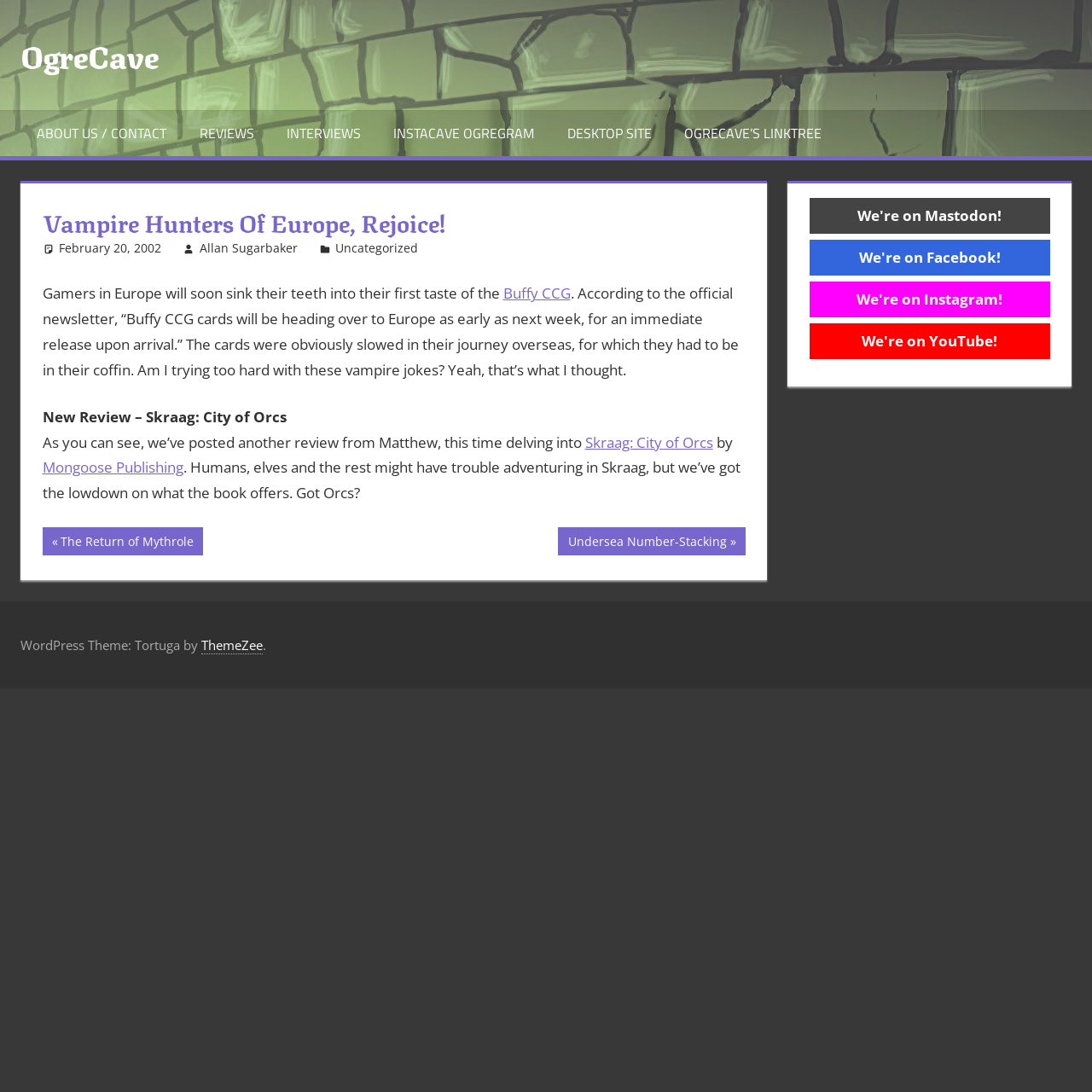Show the bounding box coordinates for the element that needs to be clicked to execute the following instruction: "Follow OgreCave on Mastodon". Provide the coordinates in the form of four float numbers between 0 and 1, i.e., [left, top, right, bottom].

[0.785, 0.188, 0.917, 0.206]